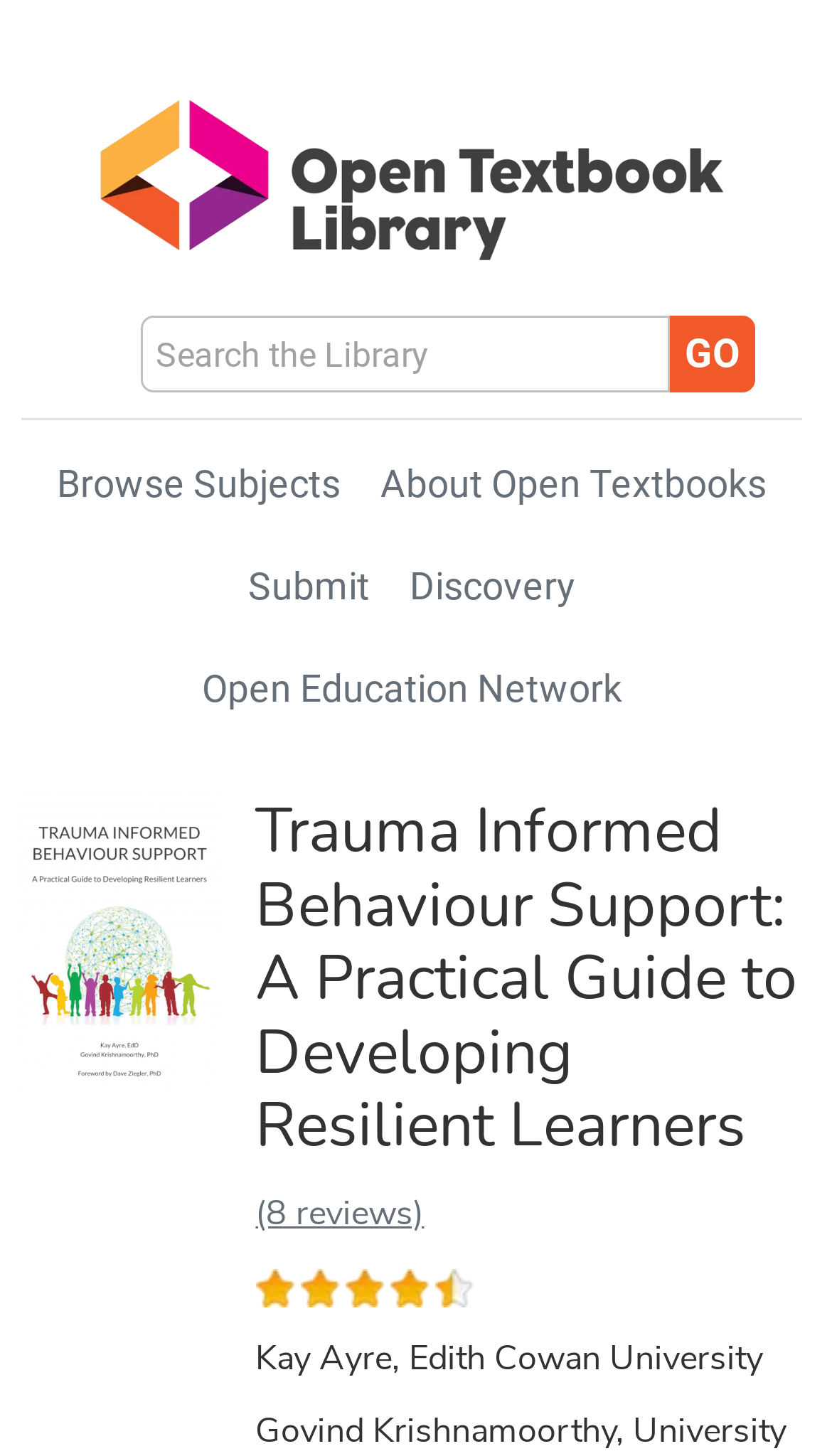Given the element description: "Submit", predict the bounding box coordinates of the UI element it refers to, using four float numbers between 0 and 1, i.e., [left, top, right, bottom].

[0.298, 0.388, 0.444, 0.418]